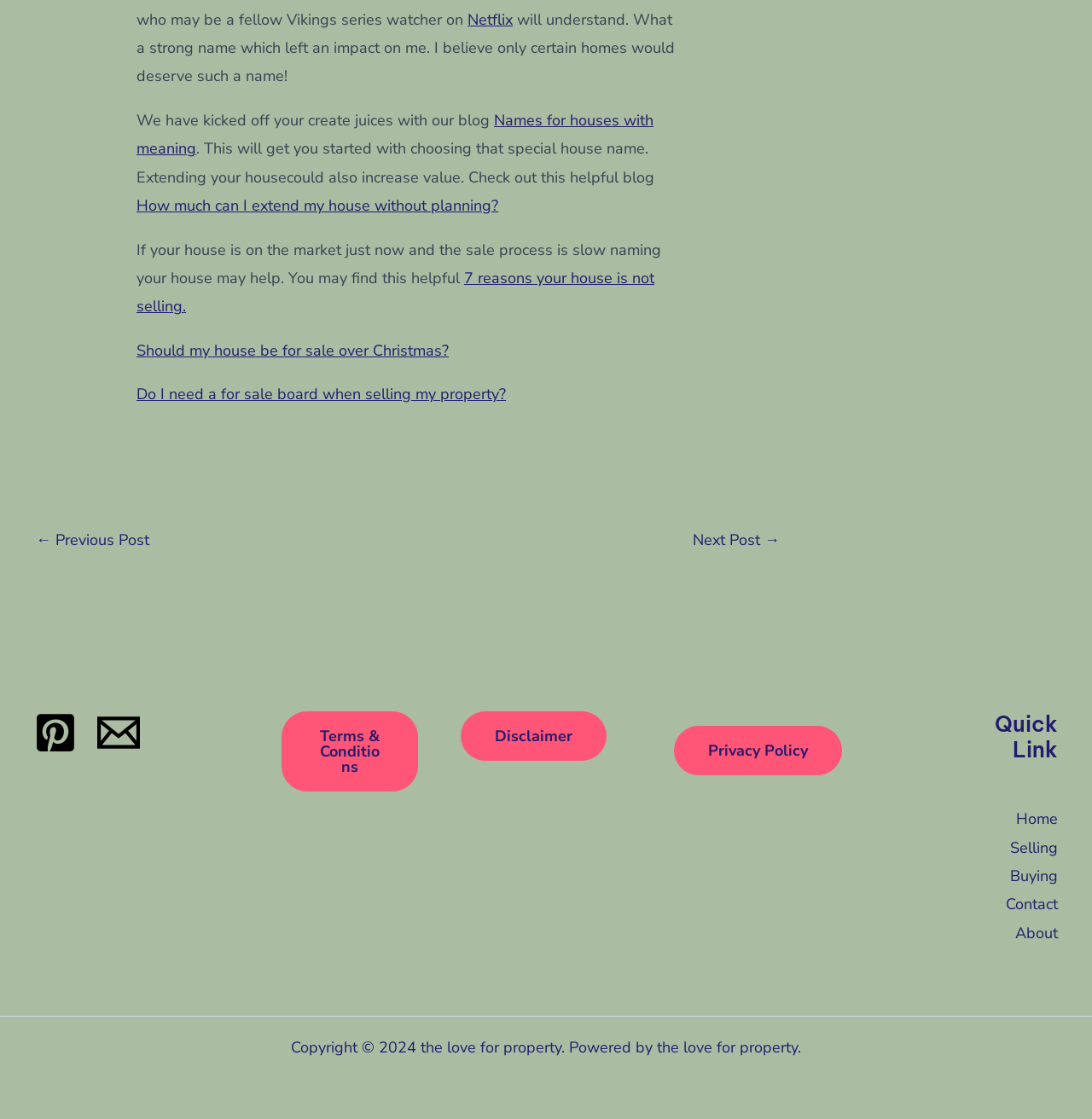Locate the bounding box coordinates of the clickable area needed to fulfill the instruction: "Click on 'Names for houses with meaning'".

[0.125, 0.098, 0.598, 0.142]